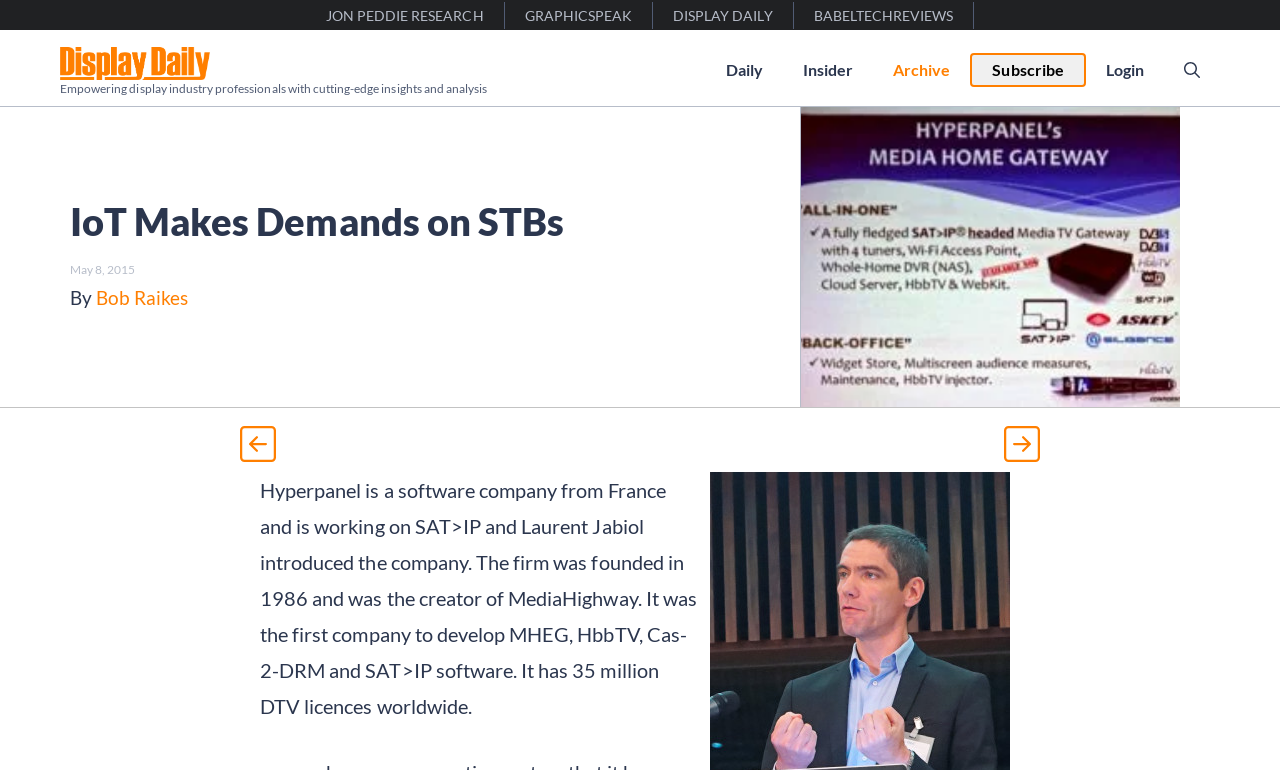Please specify the bounding box coordinates in the format (top-left x, top-left y, bottom-right x, bottom-right y), with values ranging from 0 to 1. Identify the bounding box for the UI component described as follows: jon peddie research

[0.239, 0.003, 0.394, 0.038]